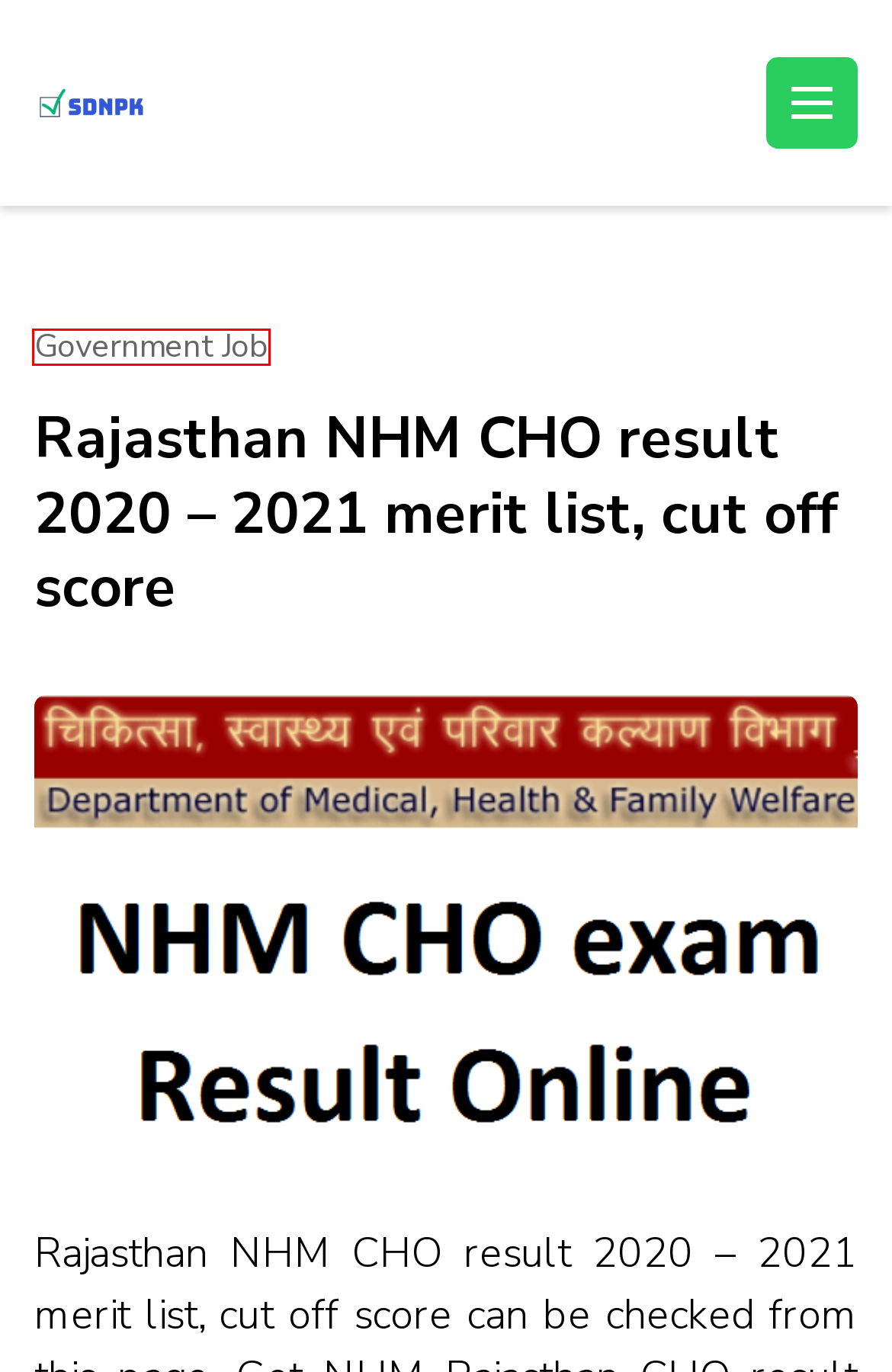Look at the screenshot of a webpage with a red bounding box and select the webpage description that best corresponds to the new page after clicking the element in the red box. Here are the options:
A. यूट्यूब वीडियो डाउनलोड करने के 10 तरीके जानें और ऑफलाइन करें उपयोग
B. Blog Tool, Publishing Platform, and CMS – WordPress.org
C. Indian Government Jobs by SDNPK
D. Government Job Archives - Indian Government Jobs by SDNPK
E. प्यार कैसे करते हैं? प्यार में अपने साथी को इस प्रकार से रखें खुश
F. UP NHM Admit card 2021 roll number & exam center check
G. Privacy Policy
H. ब्लॉग कैसे बनाये पूरी जानकारी | ब्लॉगिंग करके आप कमा सकते हैं लाखों रुपये

D